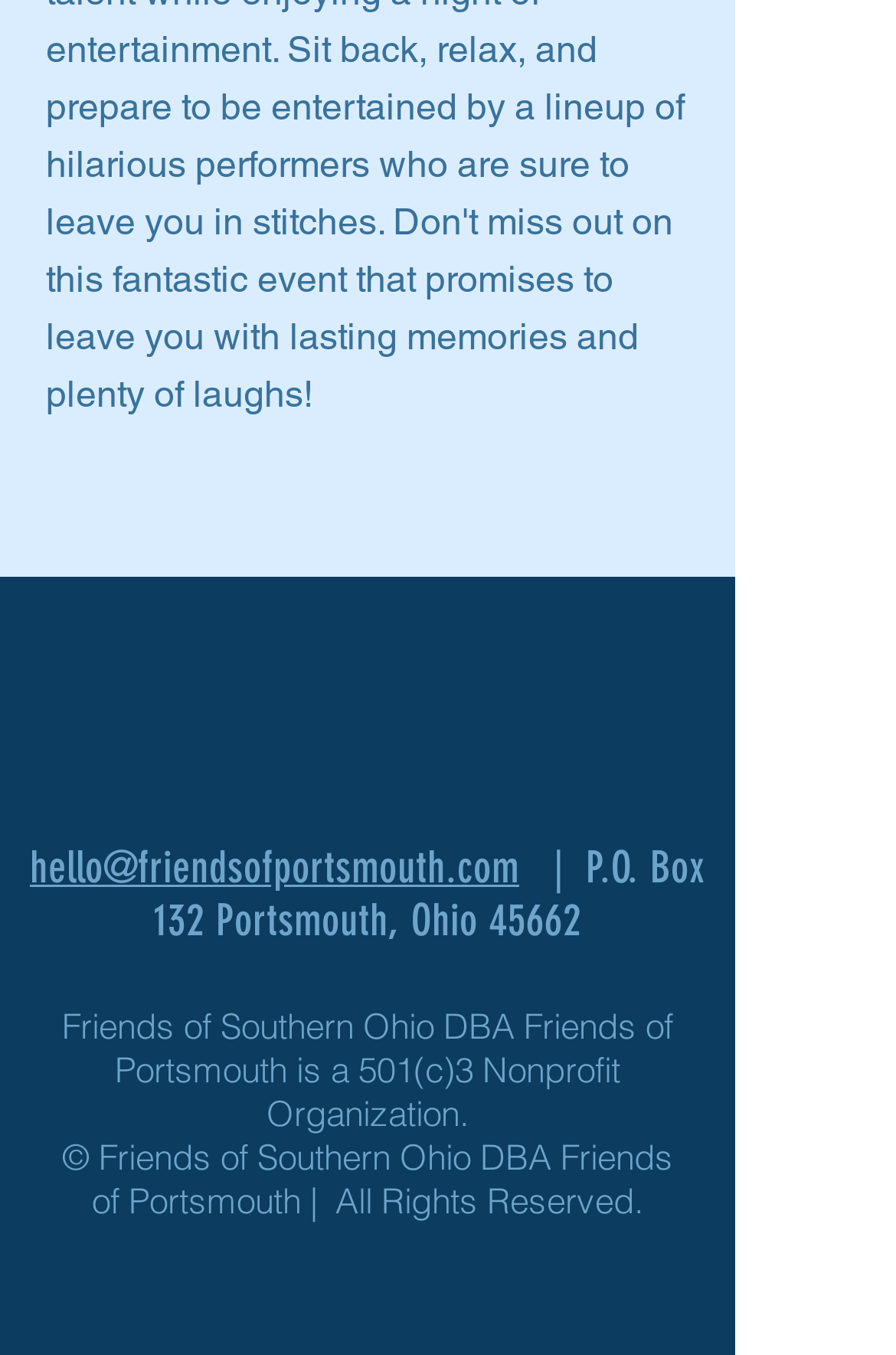Identify and provide the bounding box for the element described by: "hello@friendsofportsmouth.com".

[0.033, 0.621, 0.579, 0.66]